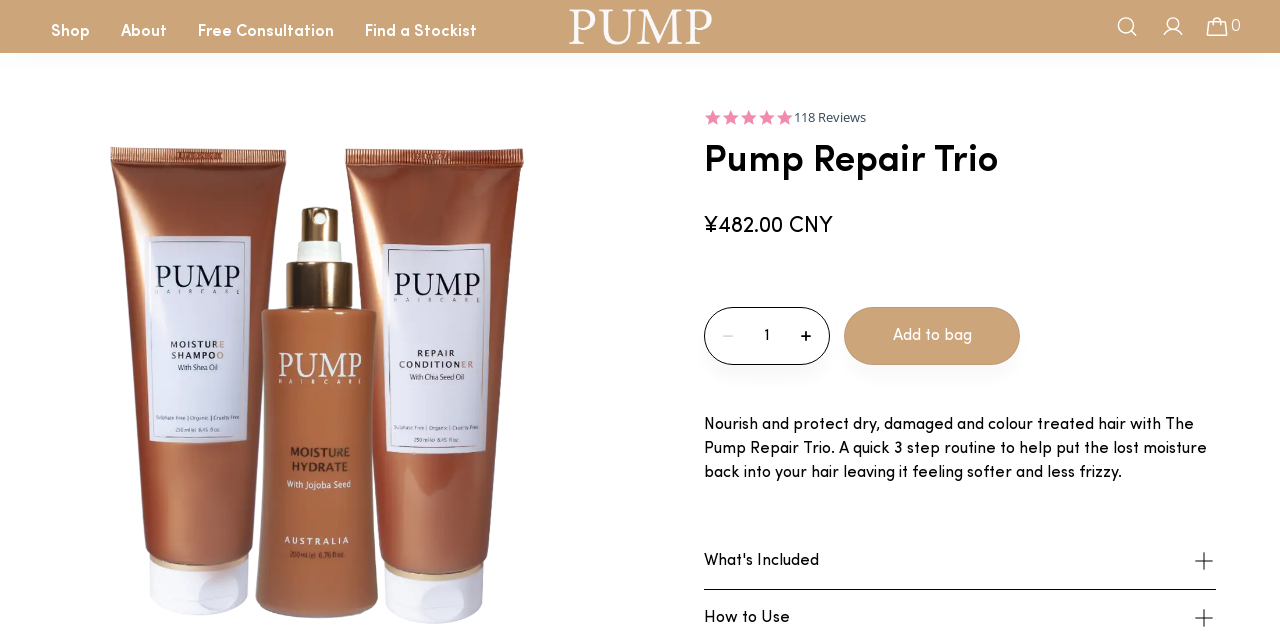What is the price of the Pump Repair Trio?
Give a single word or phrase as your answer by examining the image.

¥482.00 CNY